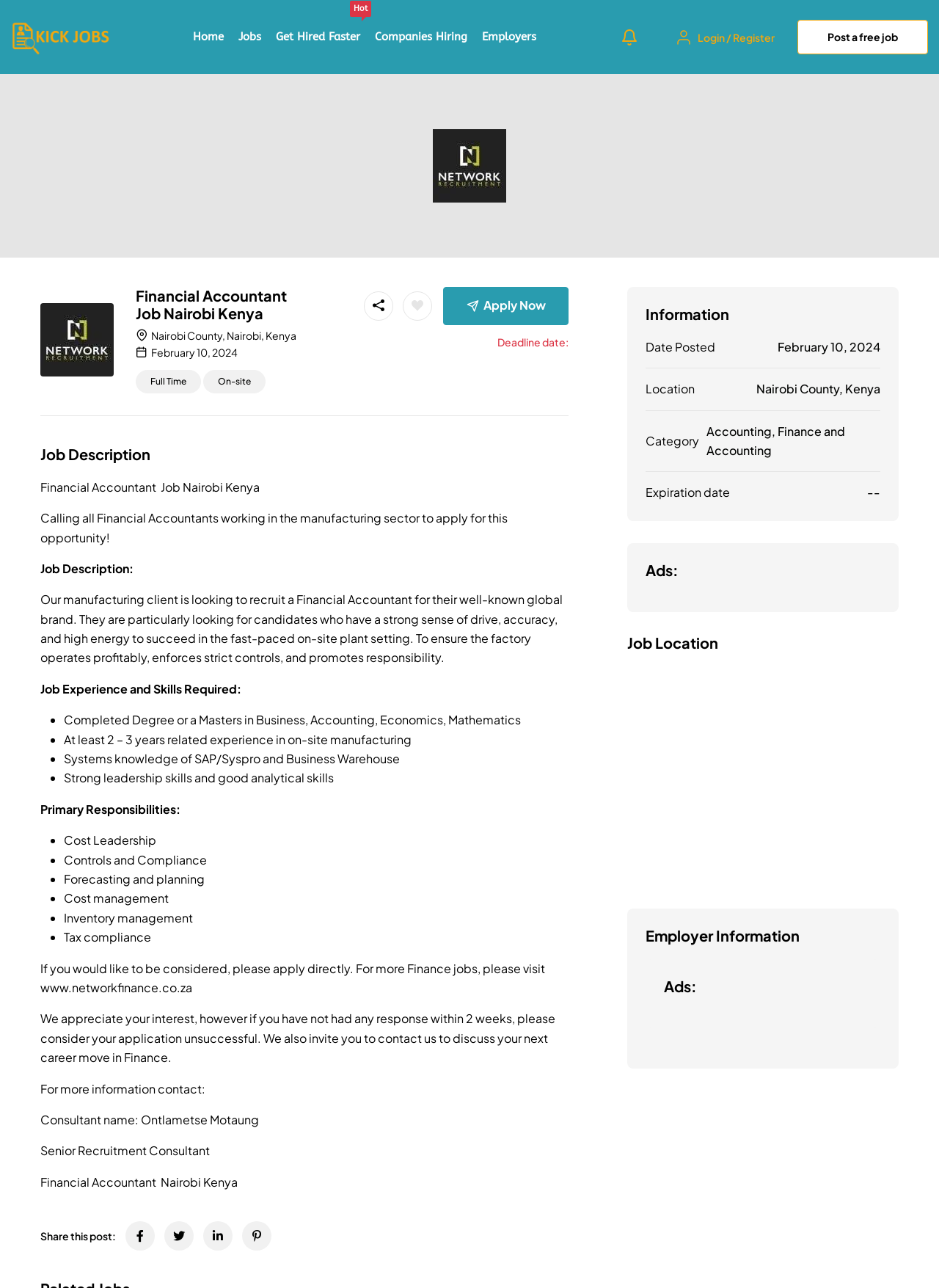Show the bounding box coordinates of the element that should be clicked to complete the task: "Call the phone number".

None